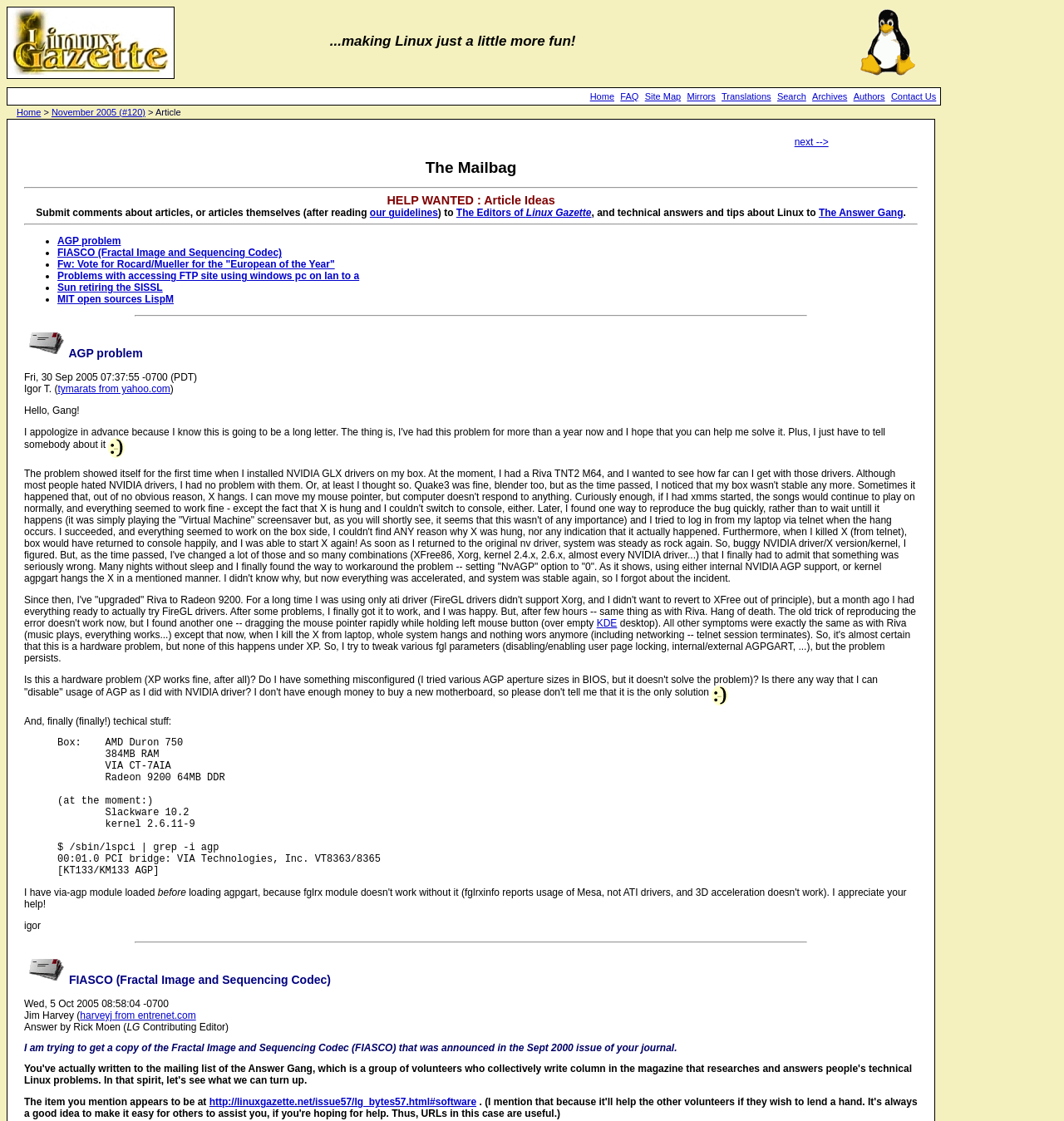Determine the bounding box coordinates of the clickable area required to perform the following instruction: "Click on the 'AGP problem' link". The coordinates should be represented as four float numbers between 0 and 1: [left, top, right, bottom].

[0.054, 0.21, 0.114, 0.22]